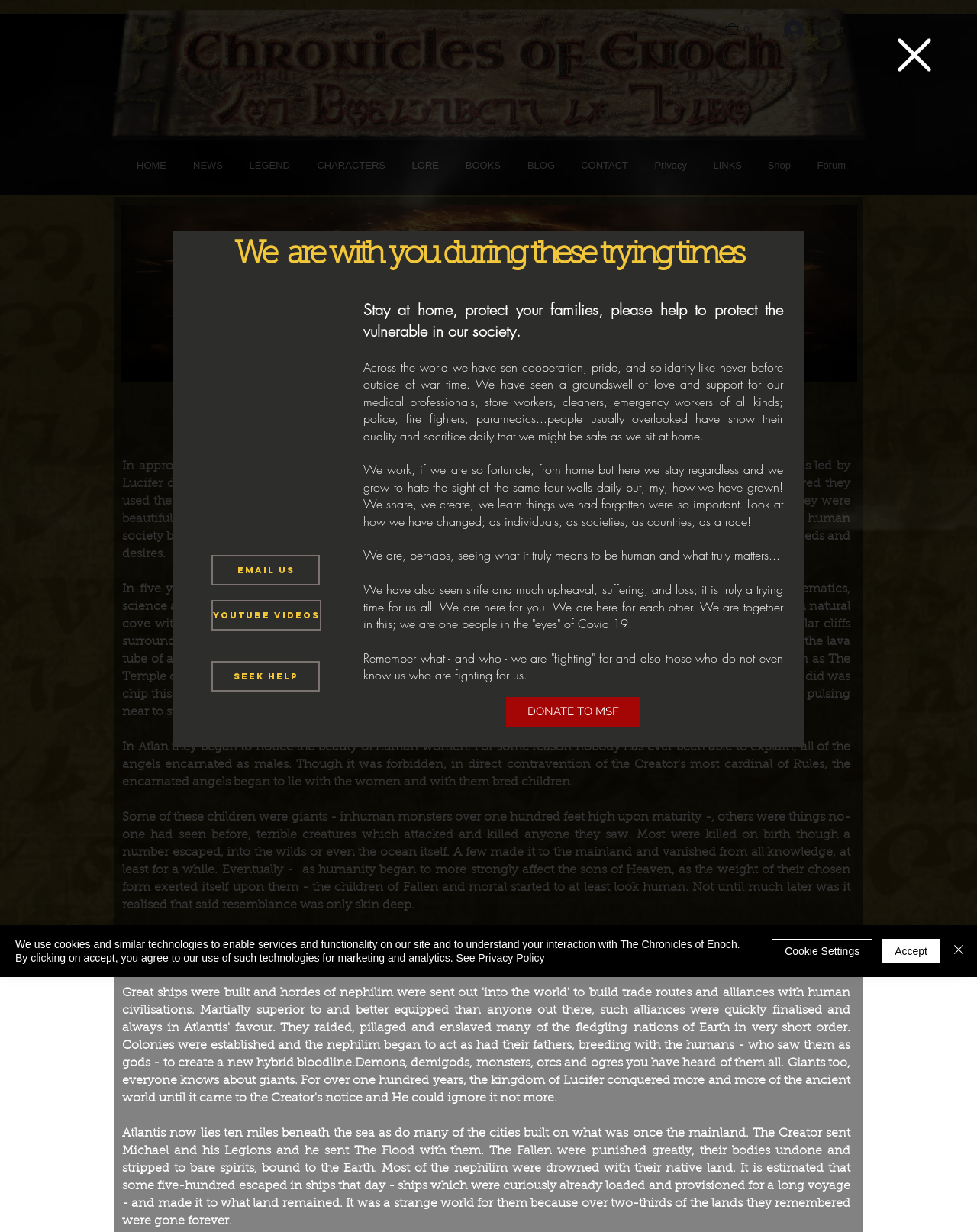Specify the bounding box coordinates of the area that needs to be clicked to achieve the following instruction: "Read the Nephilim History".

[0.289, 0.315, 0.711, 0.362]